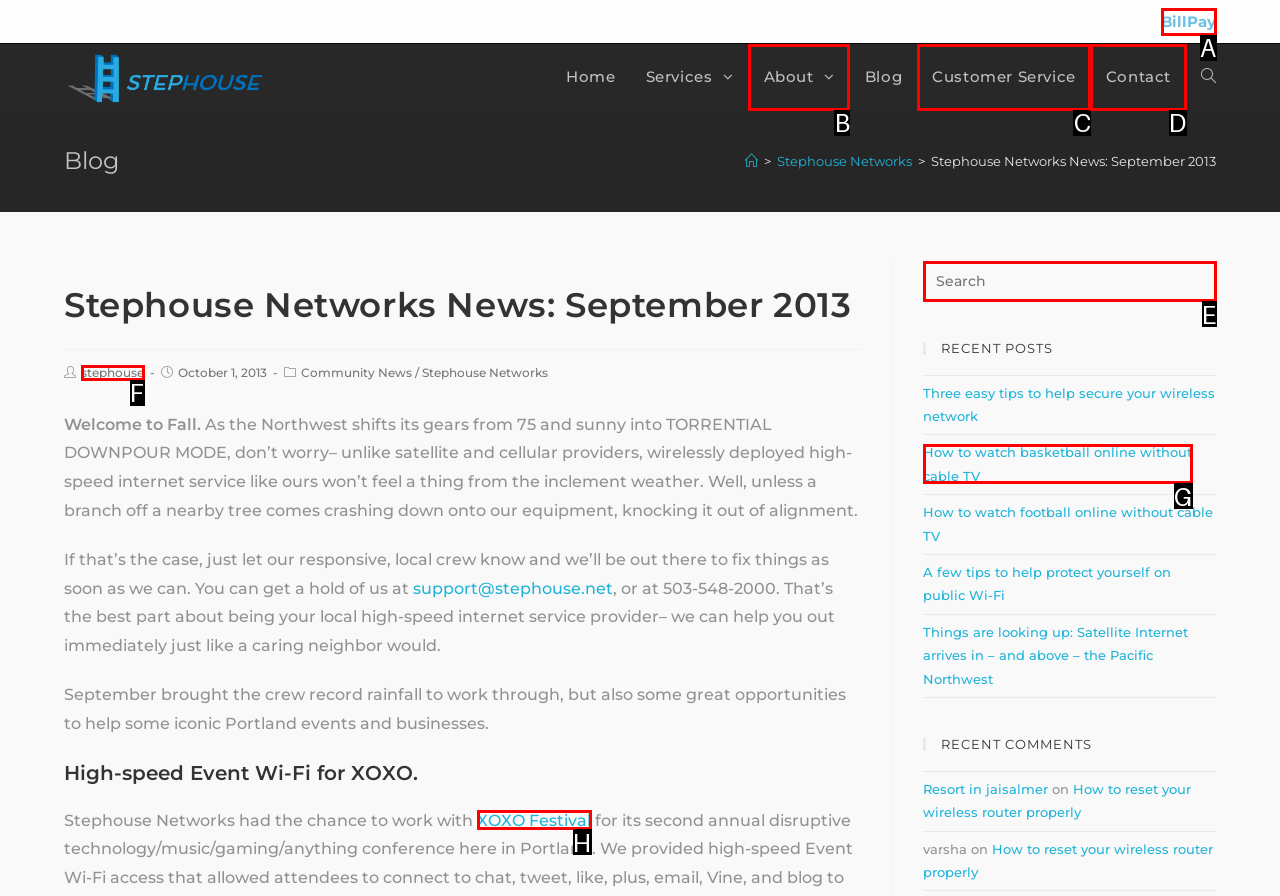Select the correct option from the given choices to perform this task: Read the 'Inspiration' section. Provide the letter of that option.

None